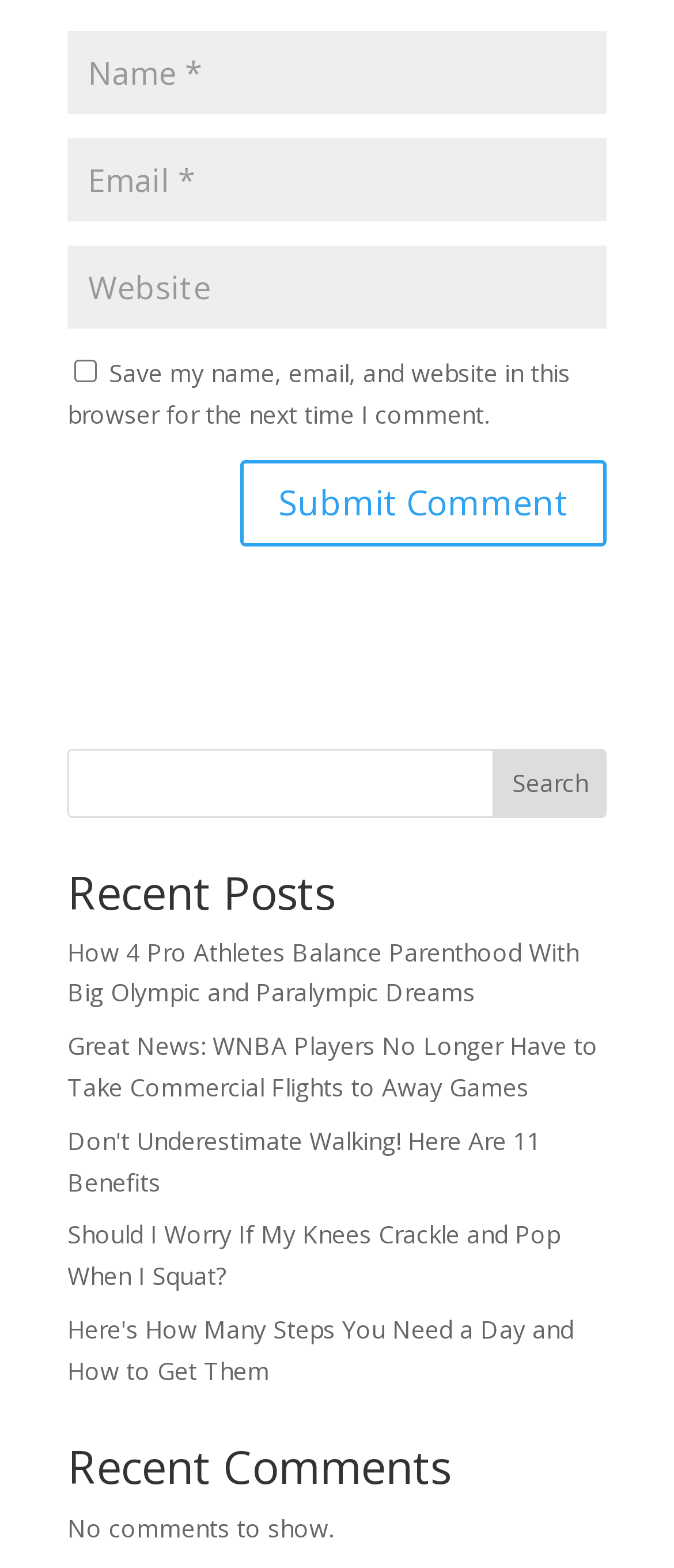Can you provide the bounding box coordinates for the element that should be clicked to implement the instruction: "Read the article about Olympic athletes"?

[0.1, 0.596, 0.859, 0.643]